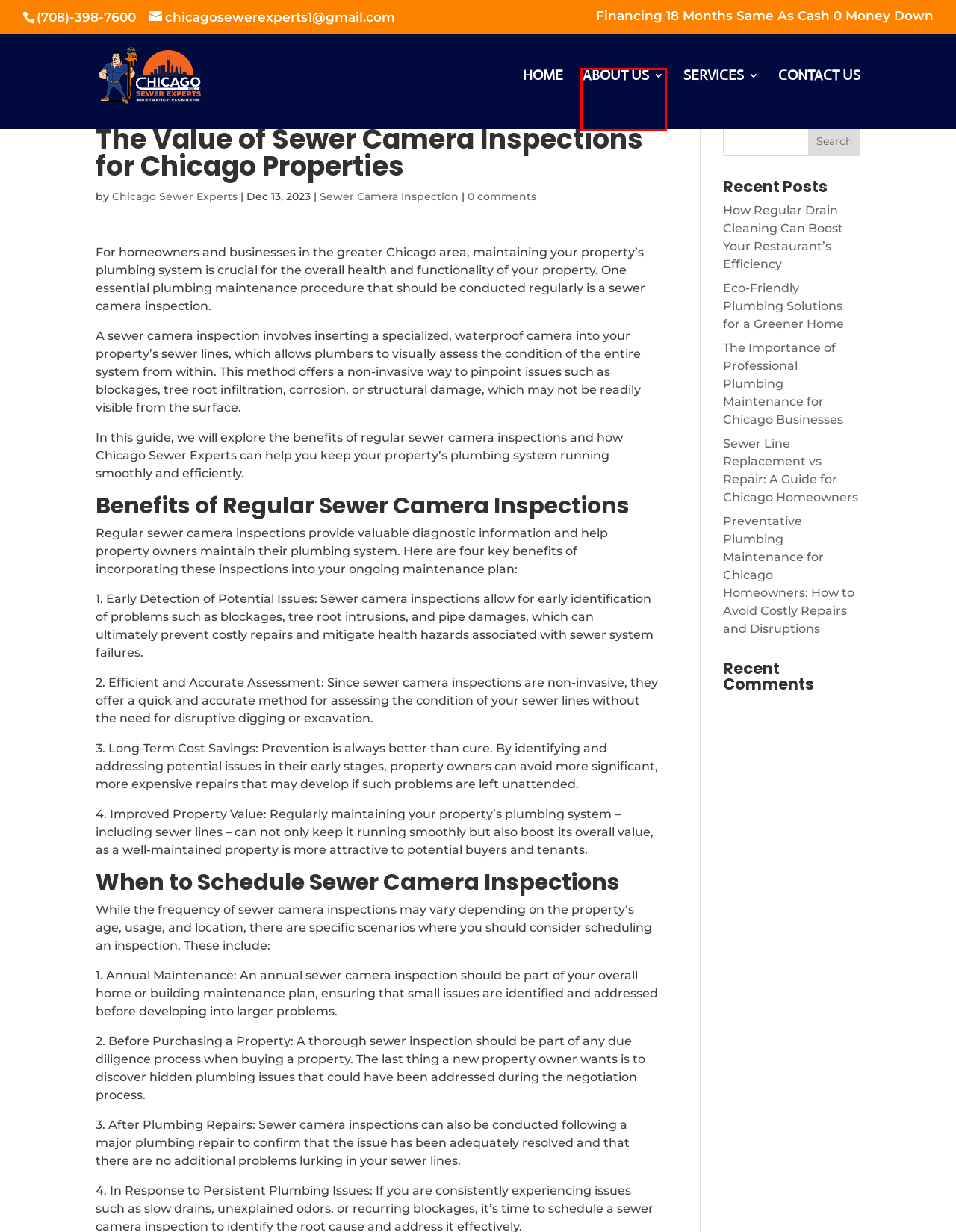Consider the screenshot of a webpage with a red bounding box and select the webpage description that best describes the new page that appears after clicking the element inside the red box. Here are the candidates:
A. Chicago Sewer Experts | Chicago Sewer Experts Emergency Plumbers
B. Regular Drain Cleaning Can Boost Restaurant's Efficiency
C. About Us | Best Chicago Plumbing Services
D. Preventative Plumbing Maintenance for Chicago Homeowners
E. Chicago Sewer Experts | Inexpensive Plumbers Near Me
F. Sewer Line Replacement vs Repair: The Right Solution
G. Contact Us | Best Chicago Plumbing Services
H. Professional Plumbing Maintenance for Chicago Businesses

C